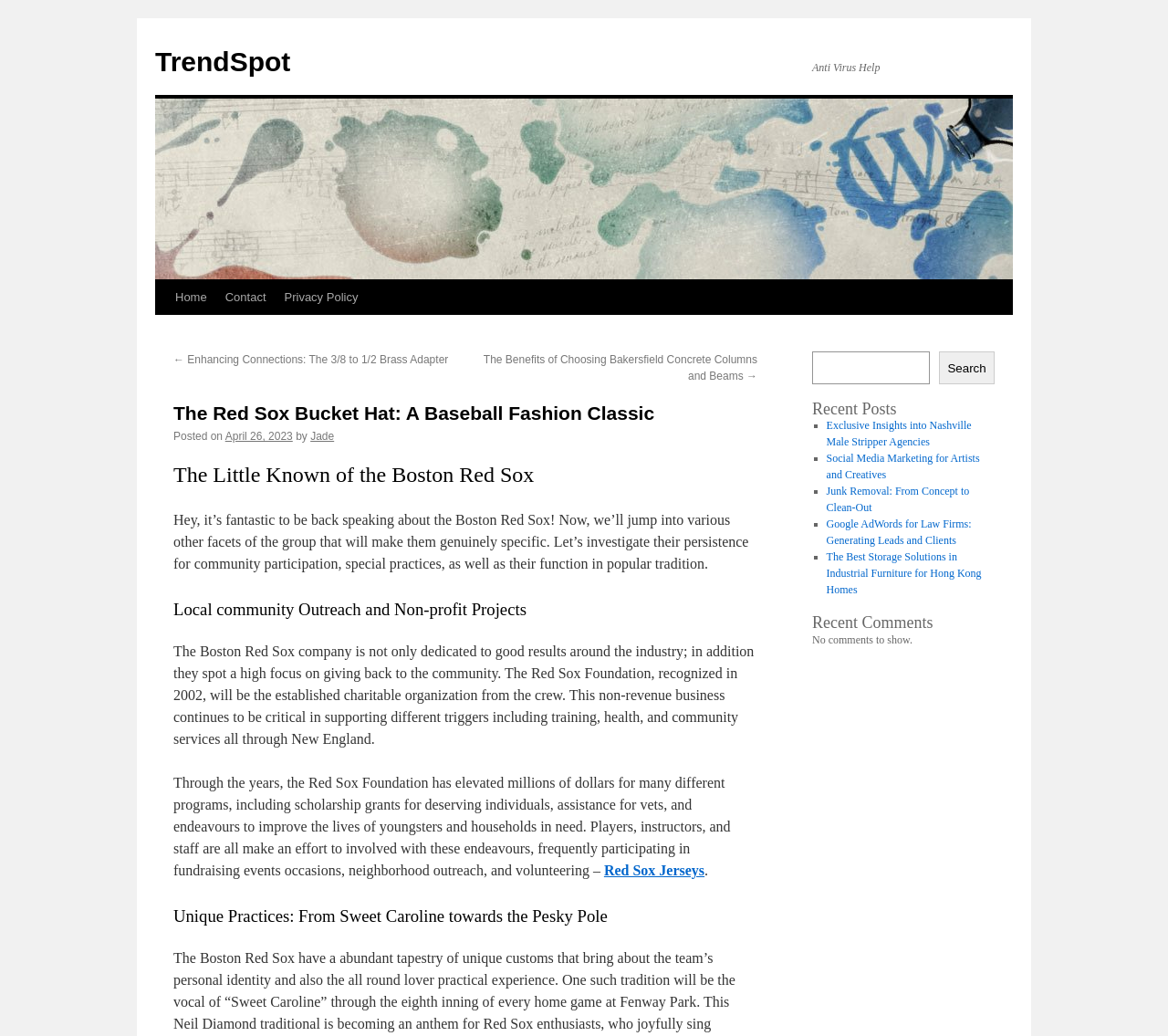Identify the bounding box coordinates necessary to click and complete the given instruction: "Check the recent posts".

[0.695, 0.387, 0.852, 0.403]